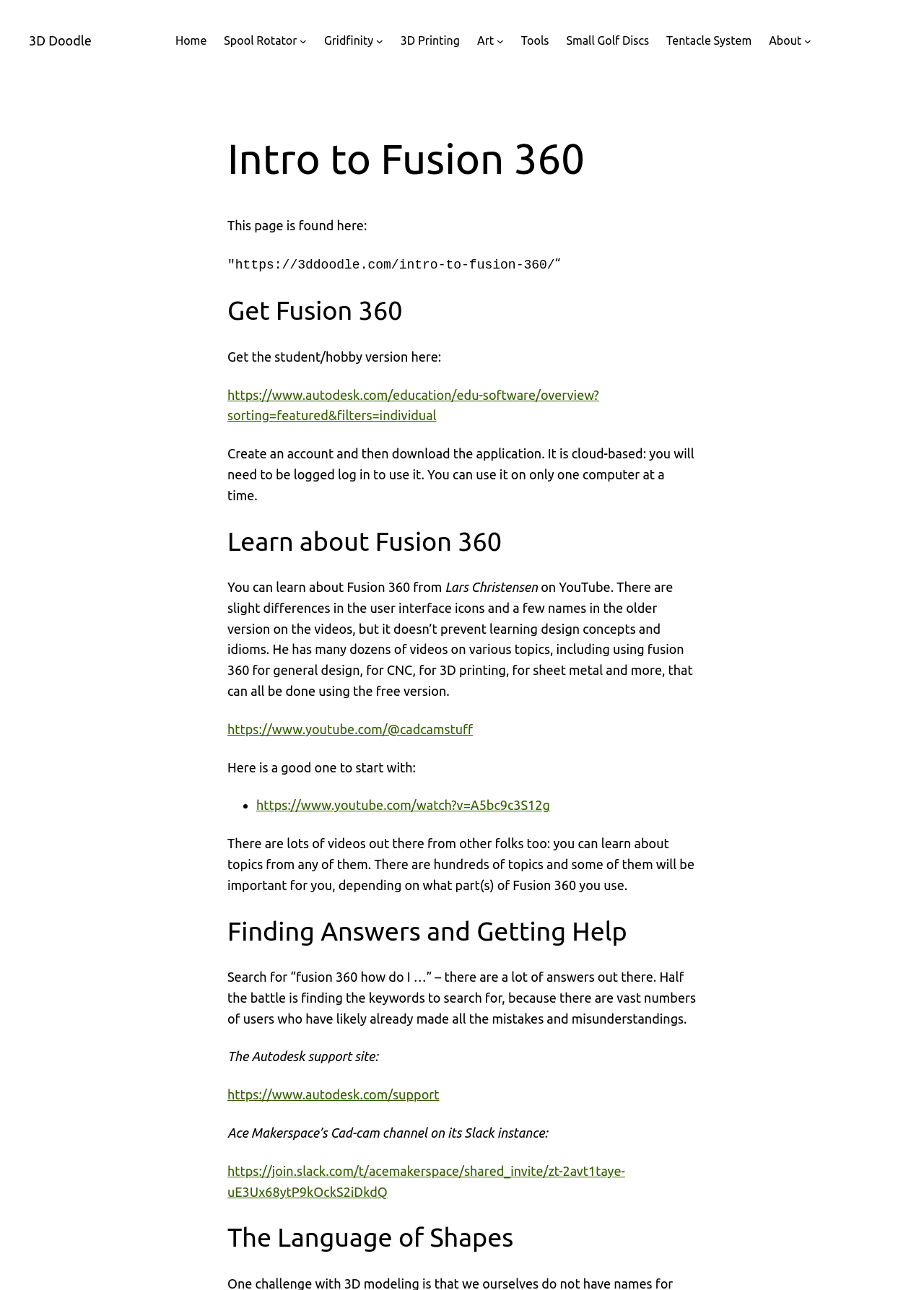Can you find and provide the title of the webpage?

Intro to Fusion 360